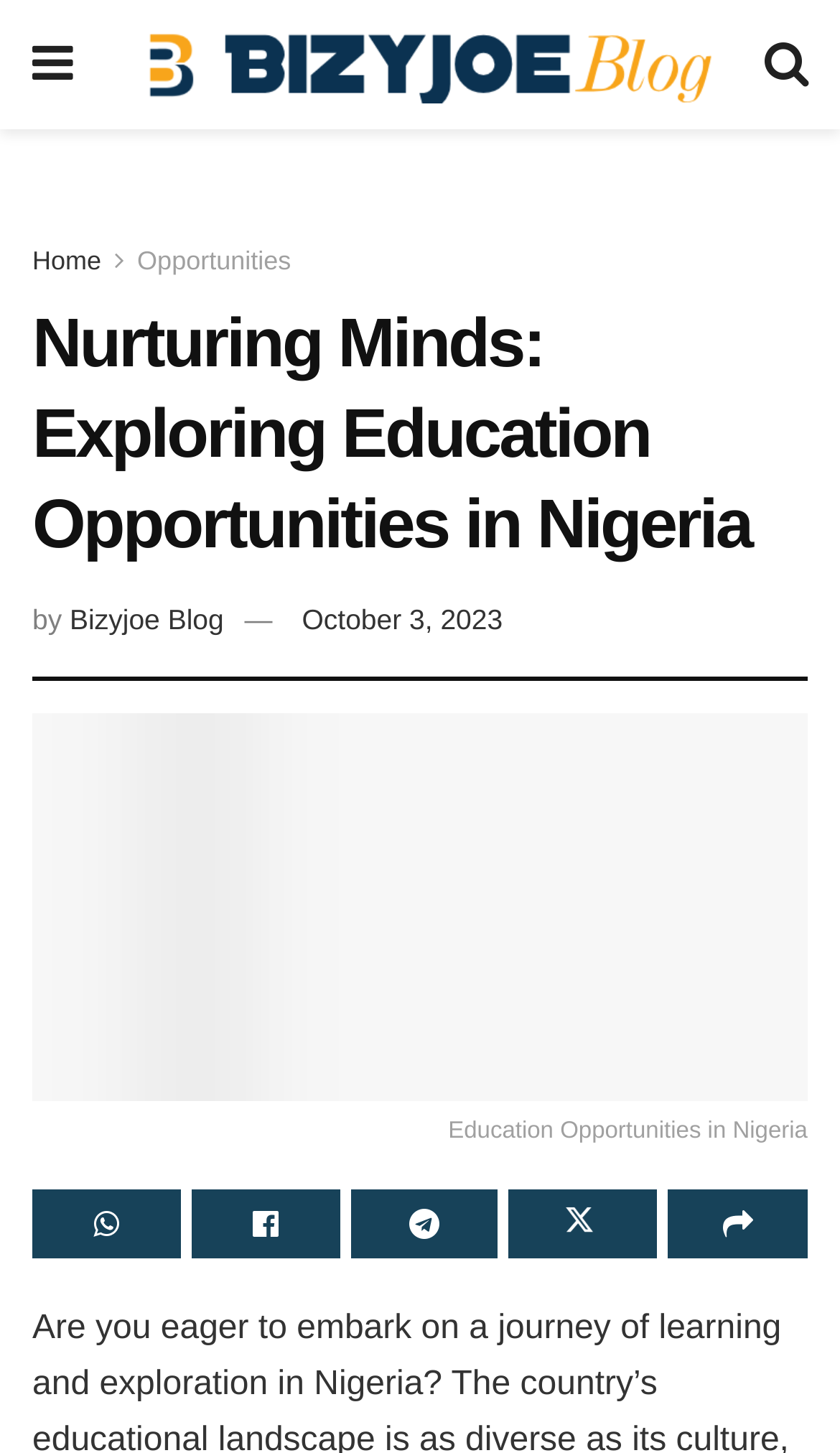What is the date of the article?
Use the information from the screenshot to give a comprehensive response to the question.

I found the date of the article by looking at the link 'October 3, 2023' which is located below the author's name.